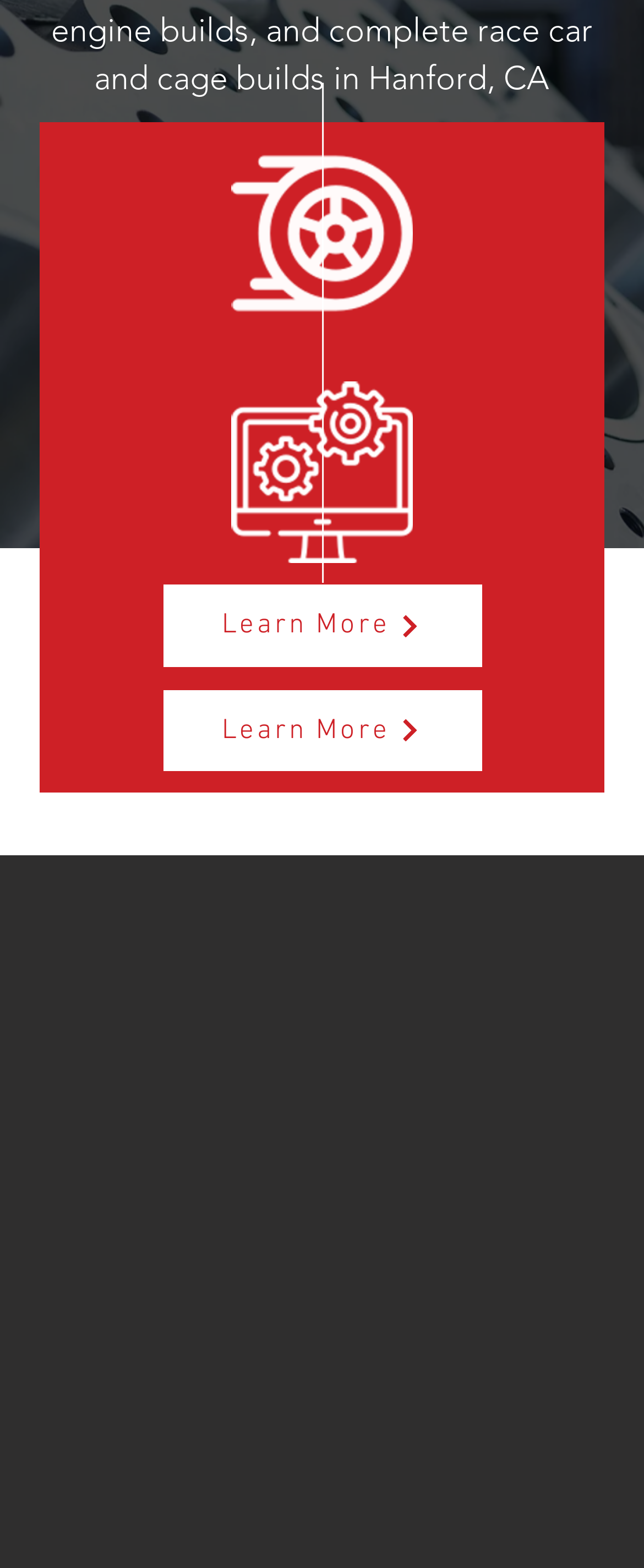Locate the UI element described as follows: "Subscribe". Return the bounding box coordinates as four float numbers between 0 and 1 in the order [left, top, right, bottom].

[0.205, 0.845, 0.615, 0.896]